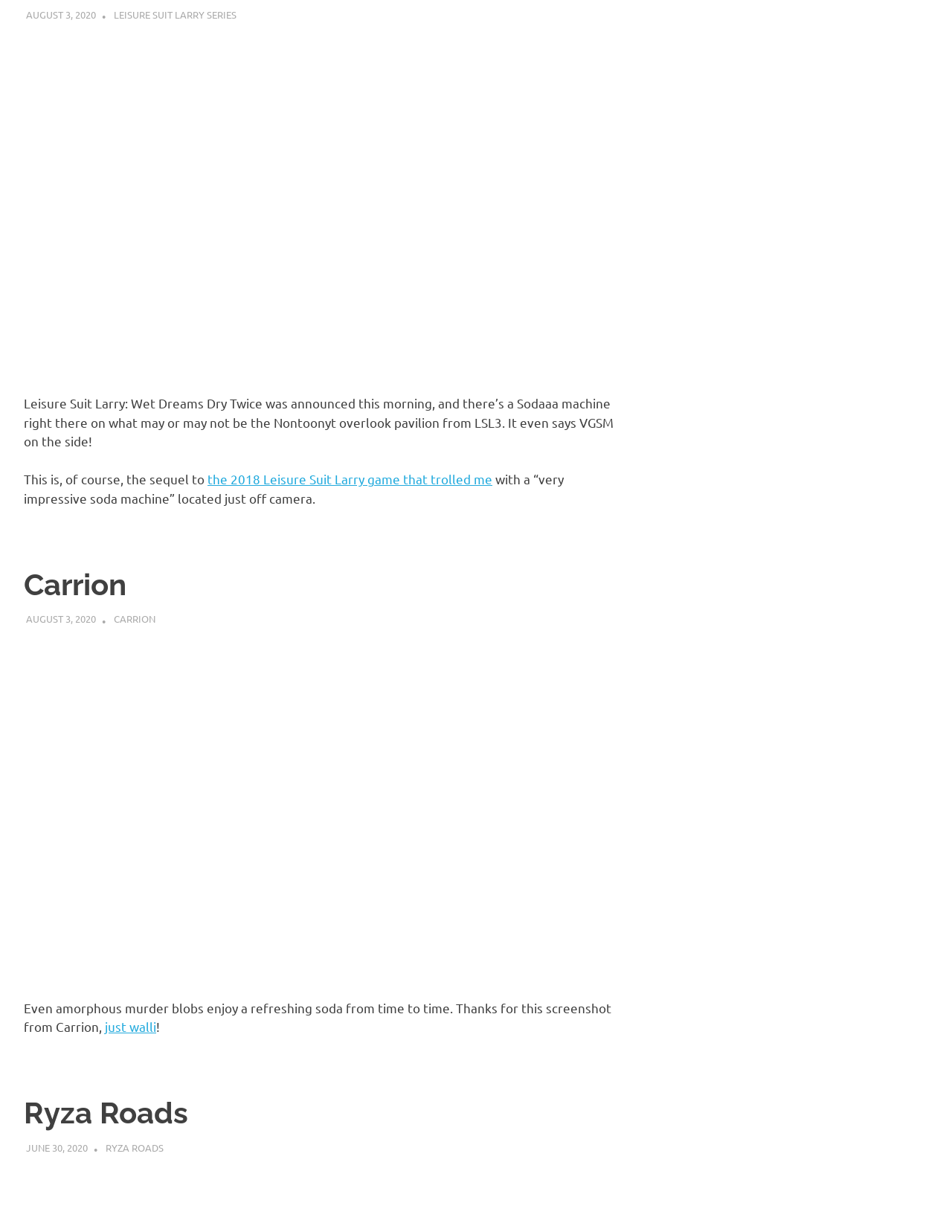Please determine the bounding box coordinates for the UI element described here. Use the format (top-left x, top-left y, bottom-right x, bottom-right y) with values bounded between 0 and 1: August 3, 2020

[0.027, 0.497, 0.1, 0.508]